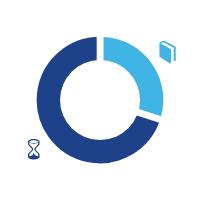Convey all the details present in the image.

The image depicts a visually engaging pie chart, primarily utilizing a blue color palette, and highlights the distribution of assessment components for a module titled "Cell Signalling and Therapeutics." The chart is divided into segments that represent different percentages of assessment types: a sizable portion indicates that 70% of the evaluation is based on an examination, which is further specified as a computer-based examination. Additionally, 30% of the assessment is attributed to coursework. Accompanying the pie chart are small icons that symbolize various assessment elements, such as a sand timer and a clipboard, adding a creative touch to the overall presentation. This graphic serves to provide a clear and concise overview of the assessment structure within the course.